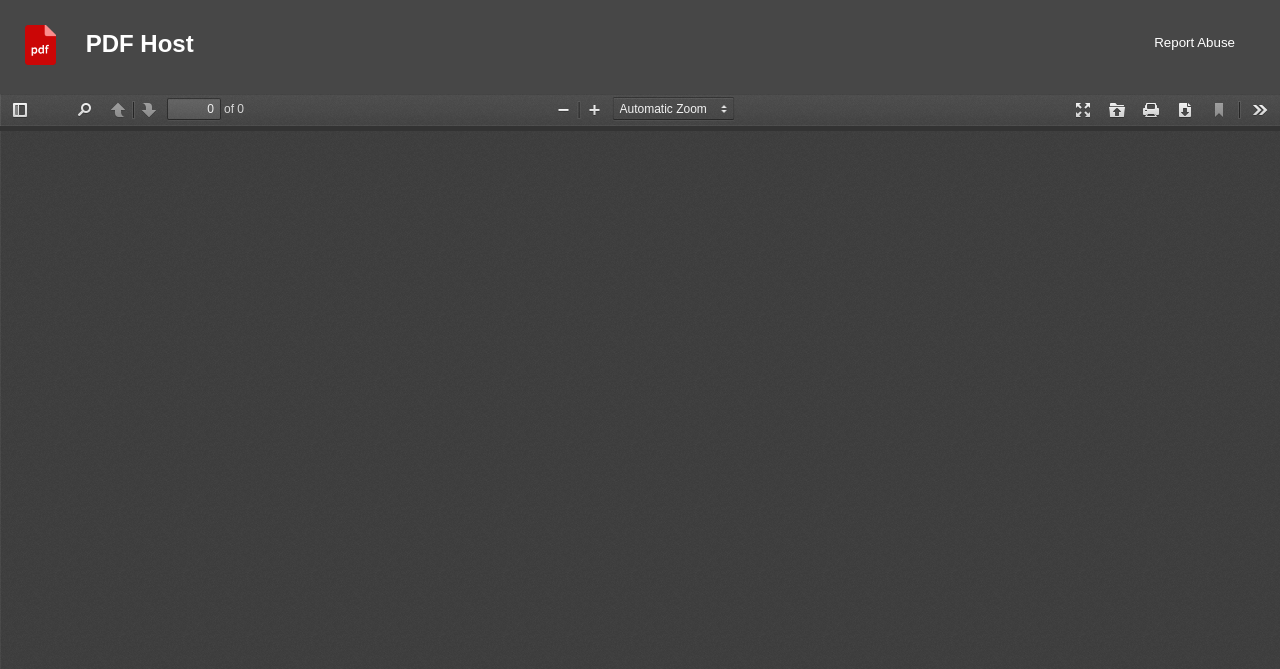Can you specify the bounding box coordinates for the region that should be clicked to fulfill this instruction: "report abuse".

[0.902, 0.052, 0.965, 0.088]